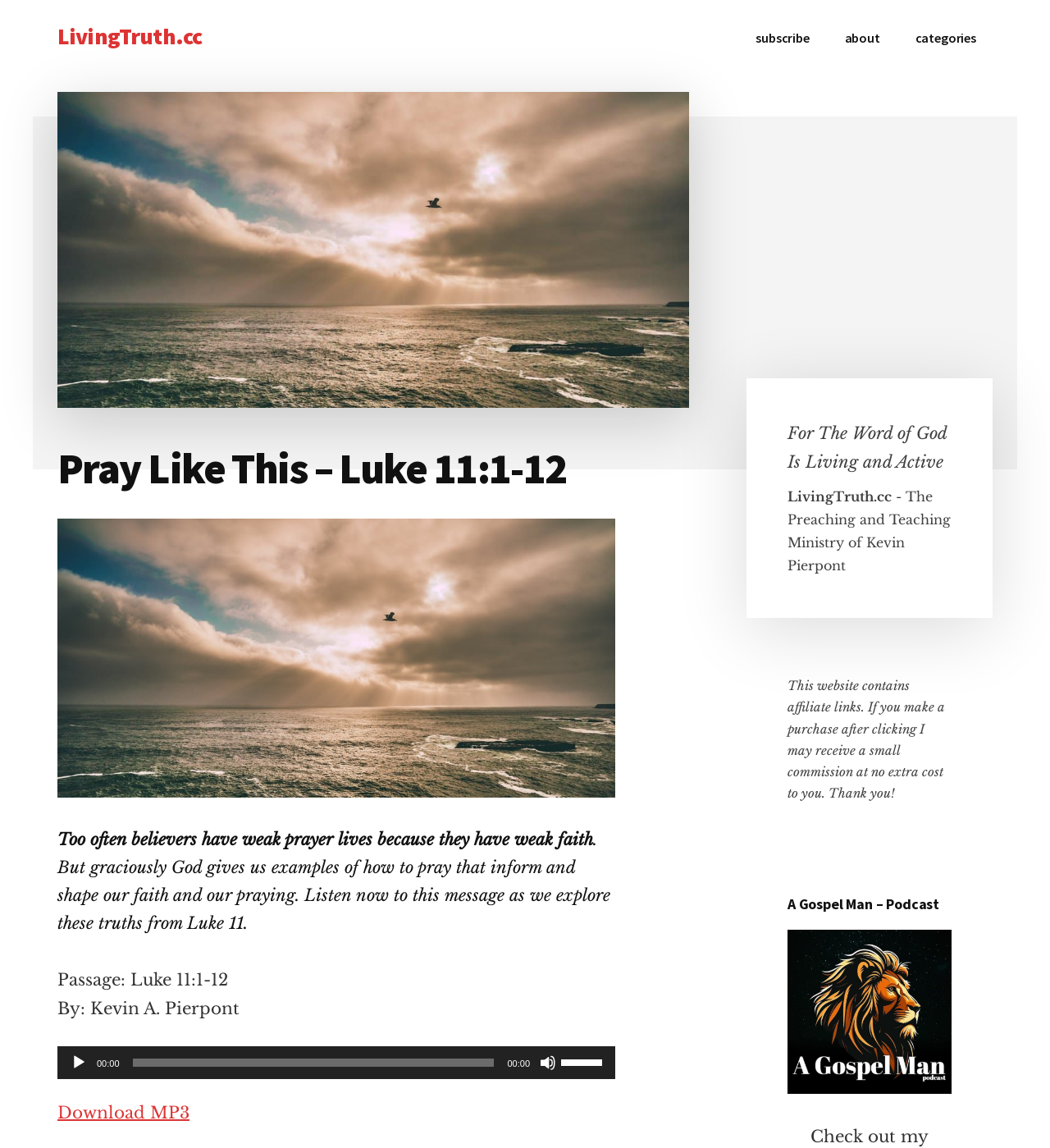What is the name of the podcast? From the image, respond with a single word or brief phrase.

A Gospel Man